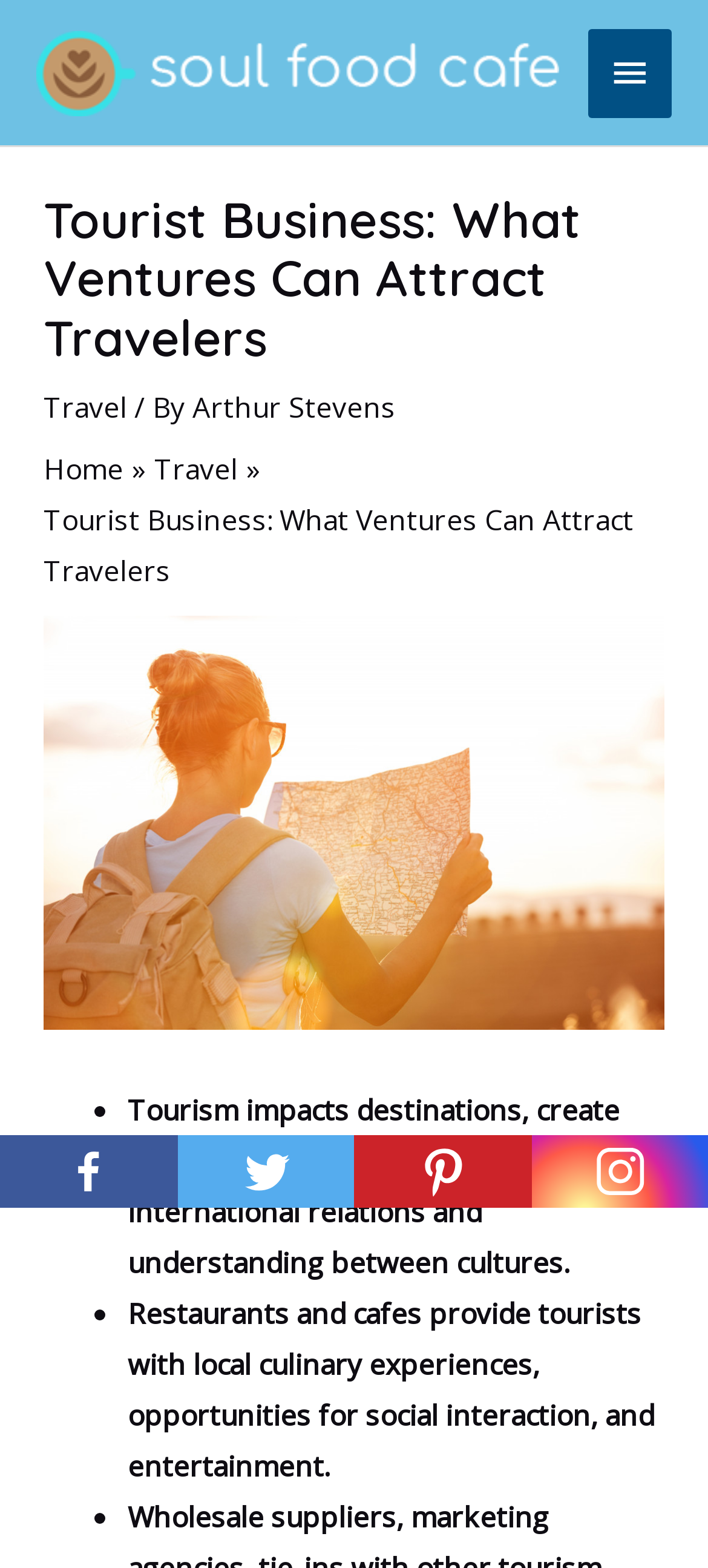What is the author's name?
Please provide a comprehensive answer based on the visual information in the image.

The author's name is mentioned in the article as 'Arthur Stevens', which is a link located below the heading 'Tourist Business: What Ventures Can Attract Travelers'.